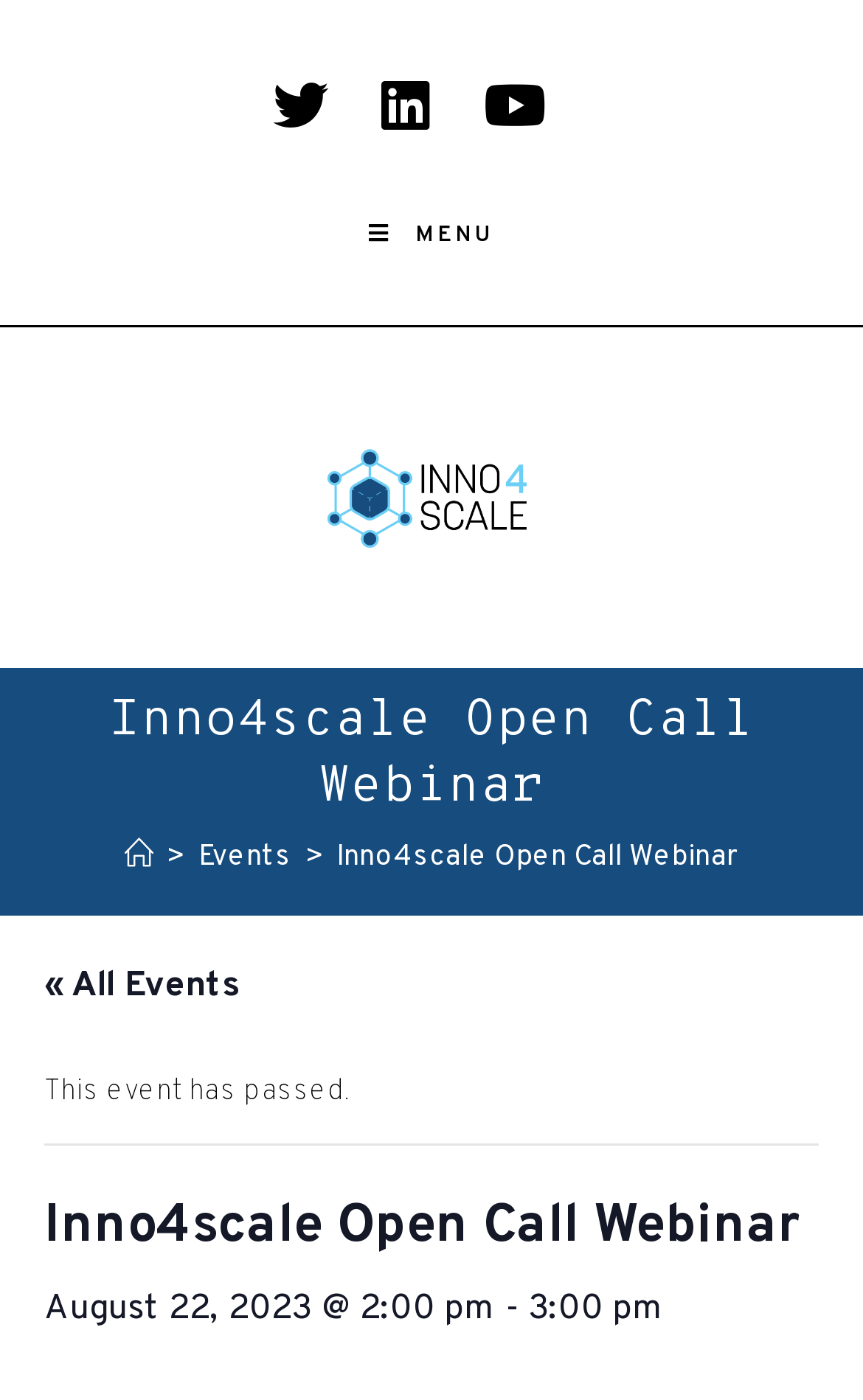Determine the bounding box coordinates of the element's region needed to click to follow the instruction: "Open Twitter page". Provide these coordinates as four float numbers between 0 and 1, formatted as [left, top, right, bottom].

[0.316, 0.055, 0.432, 0.095]